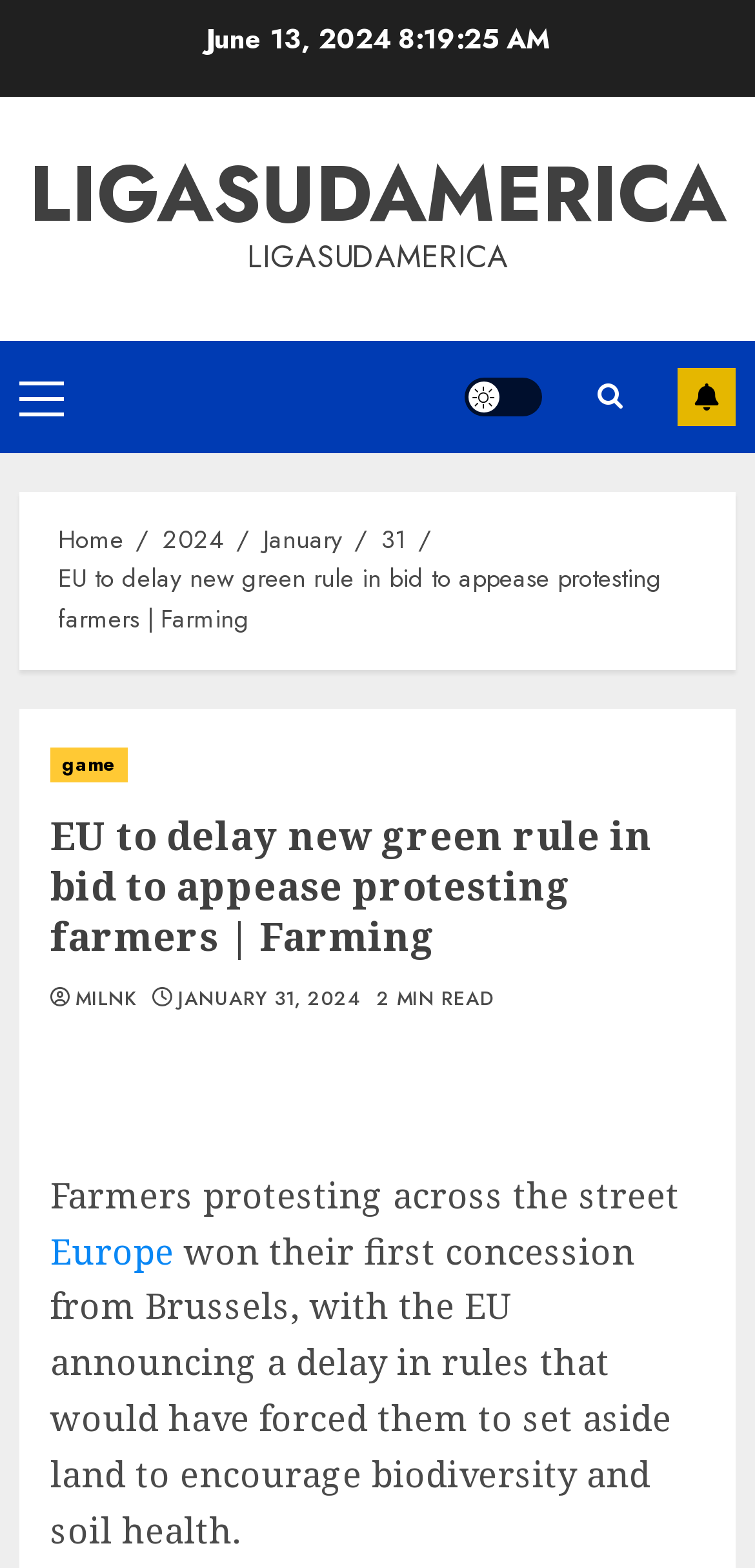Please answer the following question using a single word or phrase: 
What is the estimated reading time of the article?

2 minutes